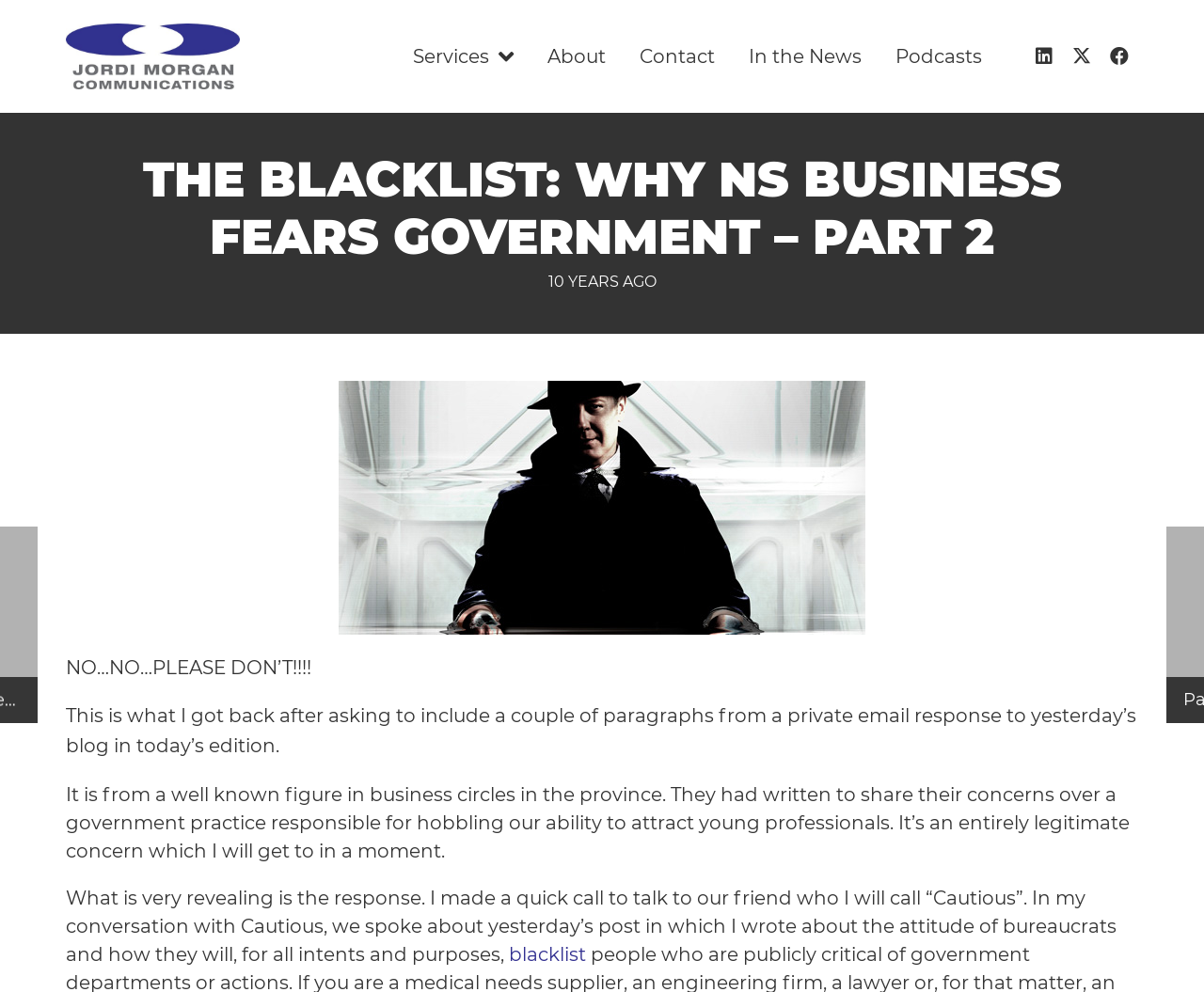Can you specify the bounding box coordinates of the area that needs to be clicked to fulfill the following instruction: "Read the blog post"?

[0.055, 0.661, 0.259, 0.684]